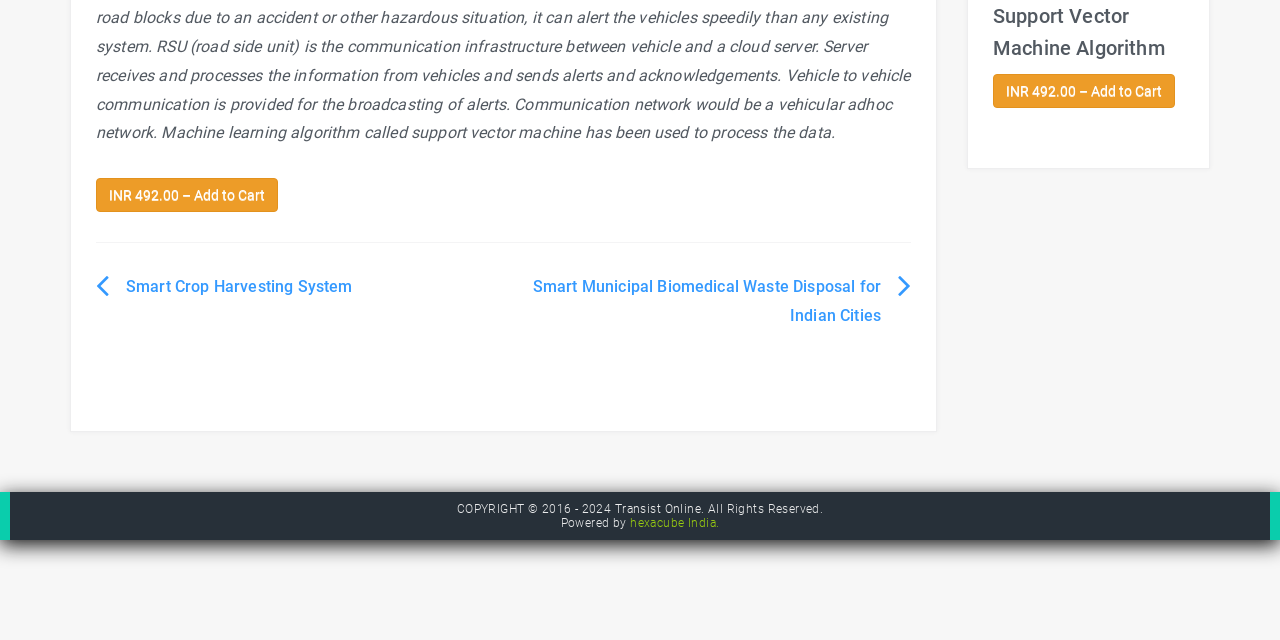Using the provided element description, identify the bounding box coordinates as (top-left x, top-left y, bottom-right x, bottom-right y). Ensure all values are between 0 and 1. Description: News & Announcements

None